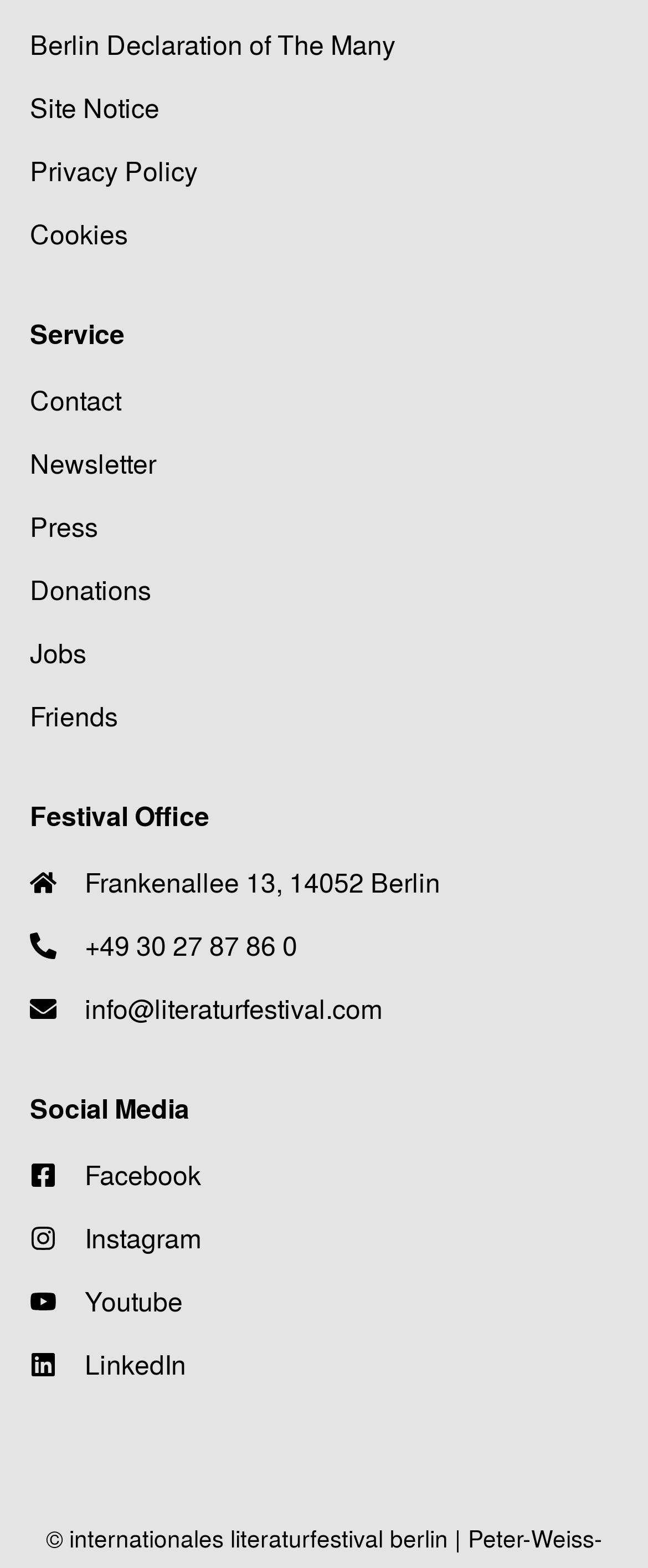Can you find the bounding box coordinates for the element to click on to achieve the instruction: "Visit the Berlin Declaration of The Many page"?

[0.046, 0.016, 0.954, 0.041]